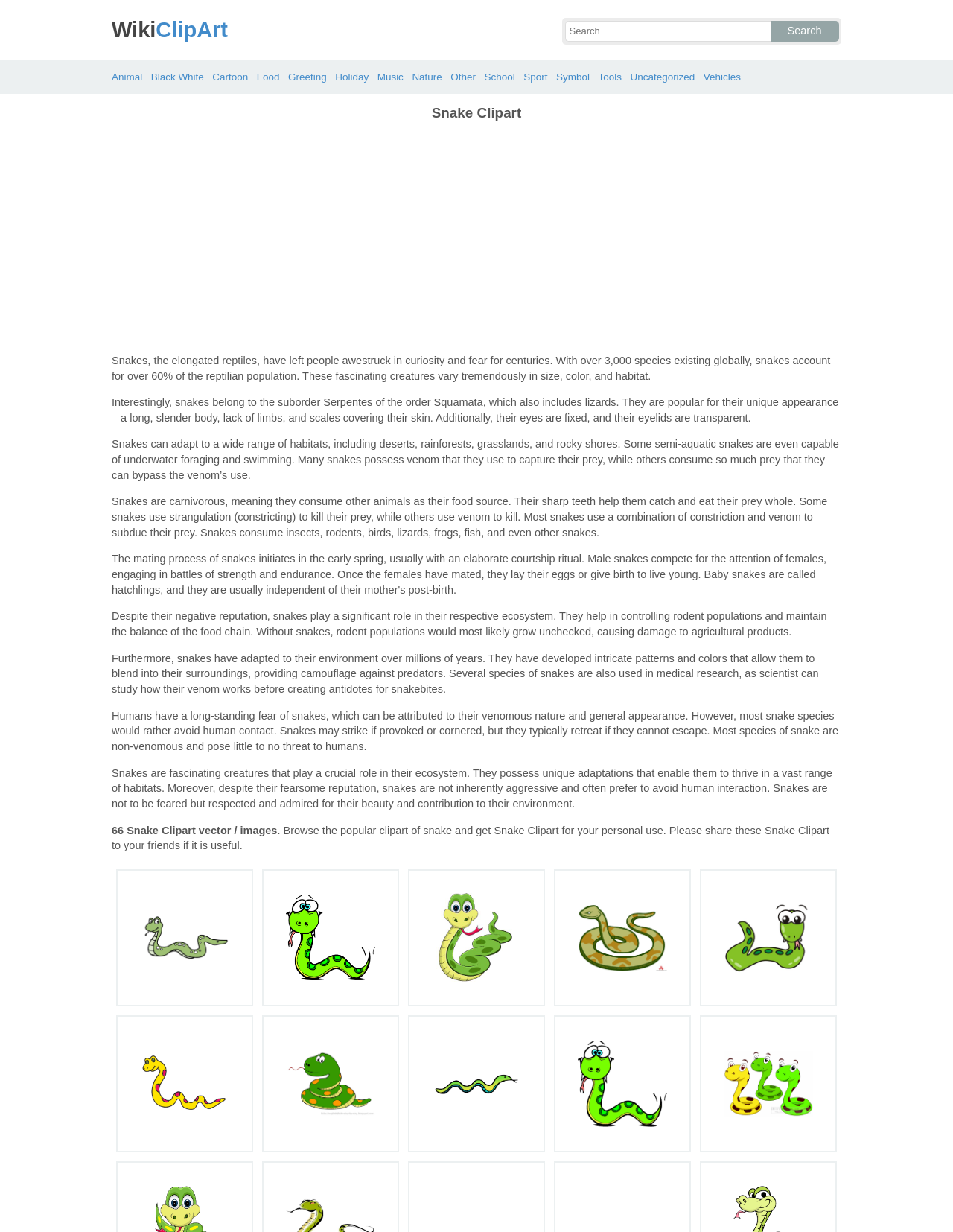Locate the bounding box coordinates of the clickable element to fulfill the following instruction: "Search for Snake Clipart". Provide the coordinates as four float numbers between 0 and 1 in the format [left, top, right, bottom].

[0.593, 0.017, 0.808, 0.034]